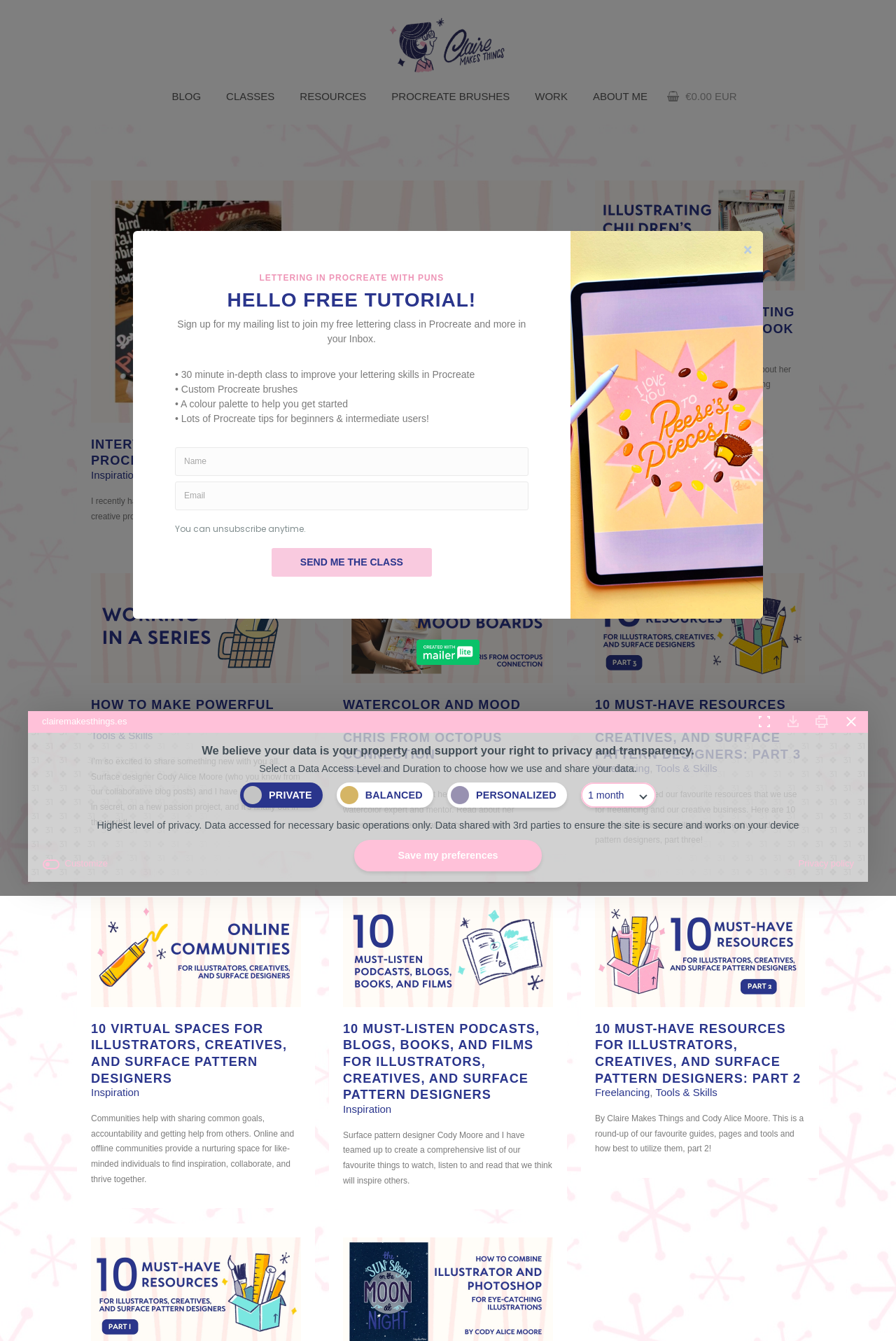What is the theme of the resources listed on the webpage?
Could you answer the question with a detailed and thorough explanation?

By looking at the headings and content of the articles, we can see that the resources listed on the webpage are related to art and design, including illustration, surface pattern design, and freelancing.